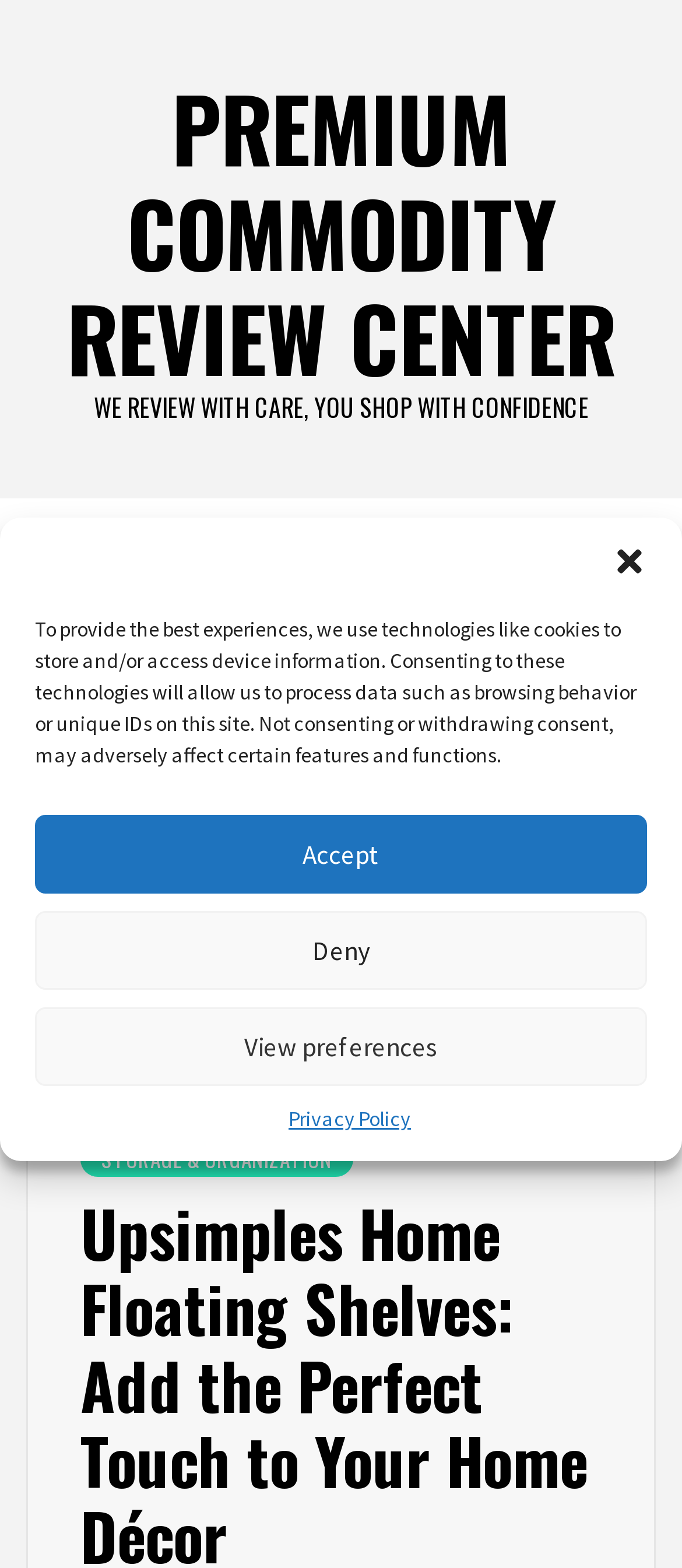Identify the bounding box coordinates for the element that needs to be clicked to fulfill this instruction: "visit premium commodity review center". Provide the coordinates in the format of four float numbers between 0 and 1: [left, top, right, bottom].

[0.097, 0.039, 0.903, 0.255]